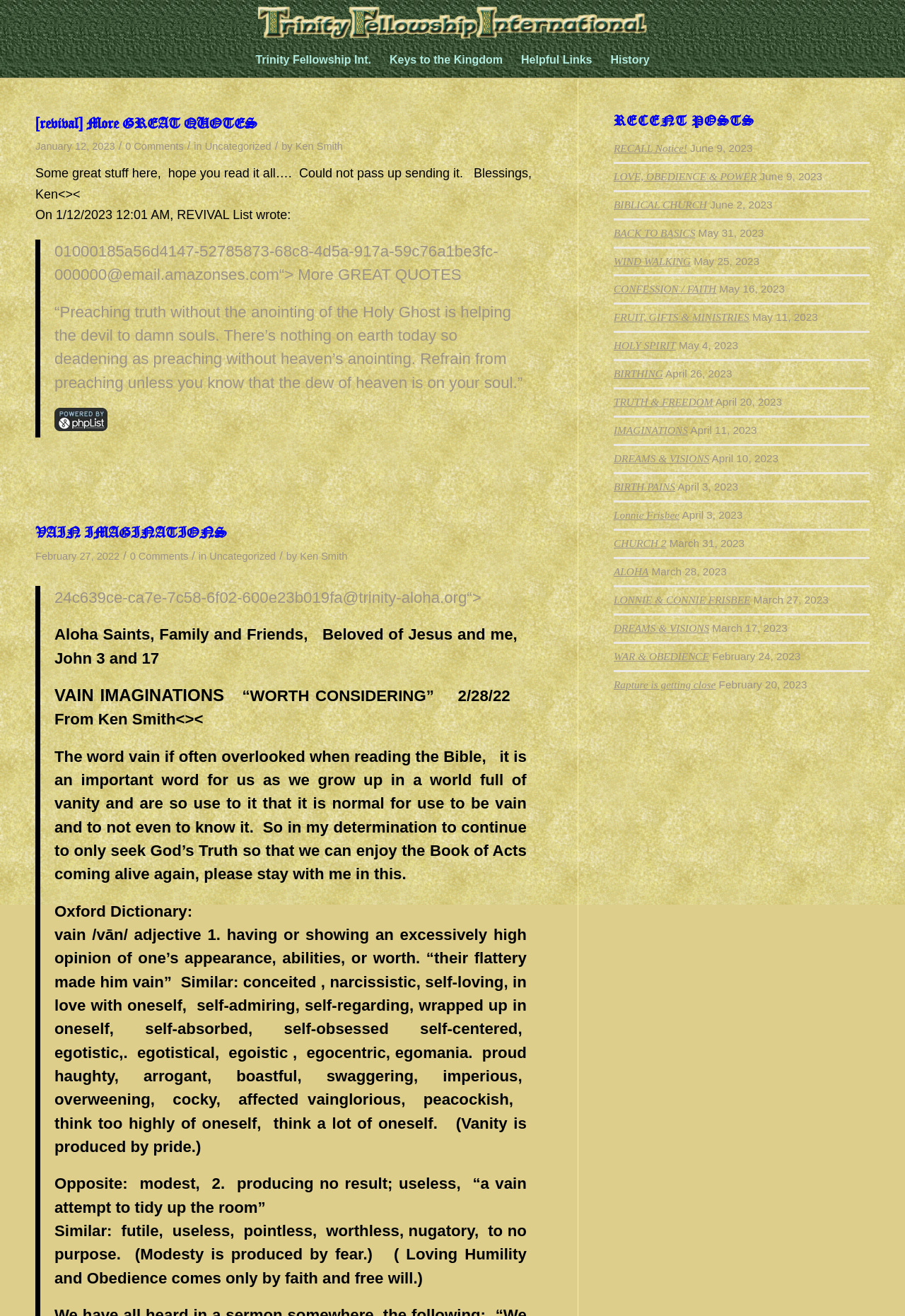What is the title of the first article?
Refer to the image and give a detailed answer to the question.

The title of the first article can be found in the main content area of the webpage, where it says '[revival] More GREAT QUOTES'.